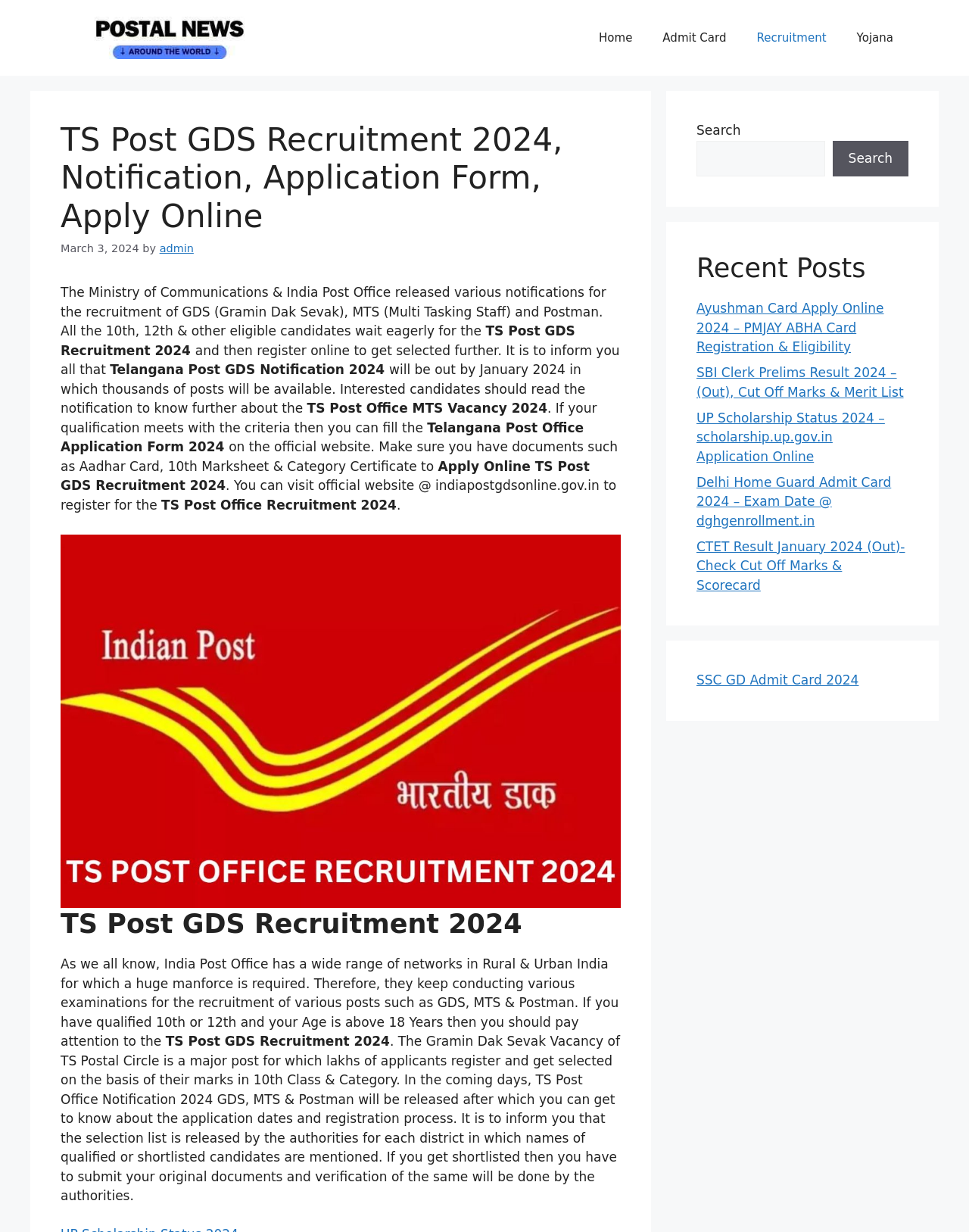Show me the bounding box coordinates of the clickable region to achieve the task as per the instruction: "Click on the 'Home' link".

[0.602, 0.012, 0.668, 0.049]